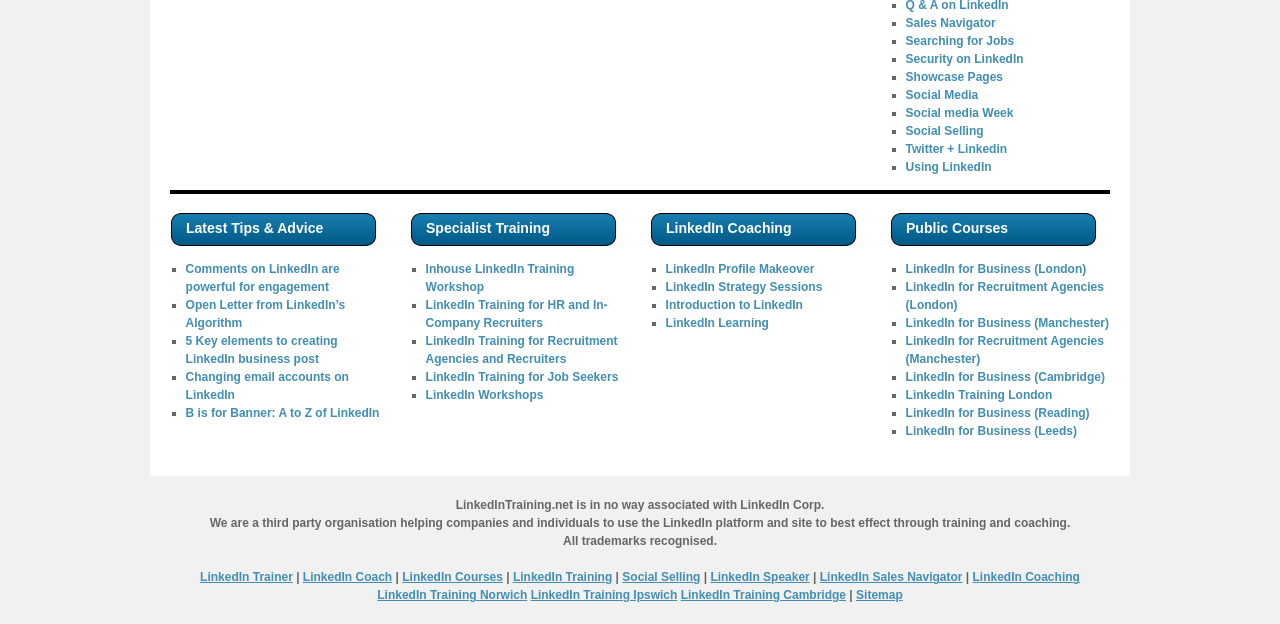Given the webpage screenshot and the description, determine the bounding box coordinates (top-left x, top-left y, bottom-right x, bottom-right y) that define the location of the UI element matching this description: Home

None